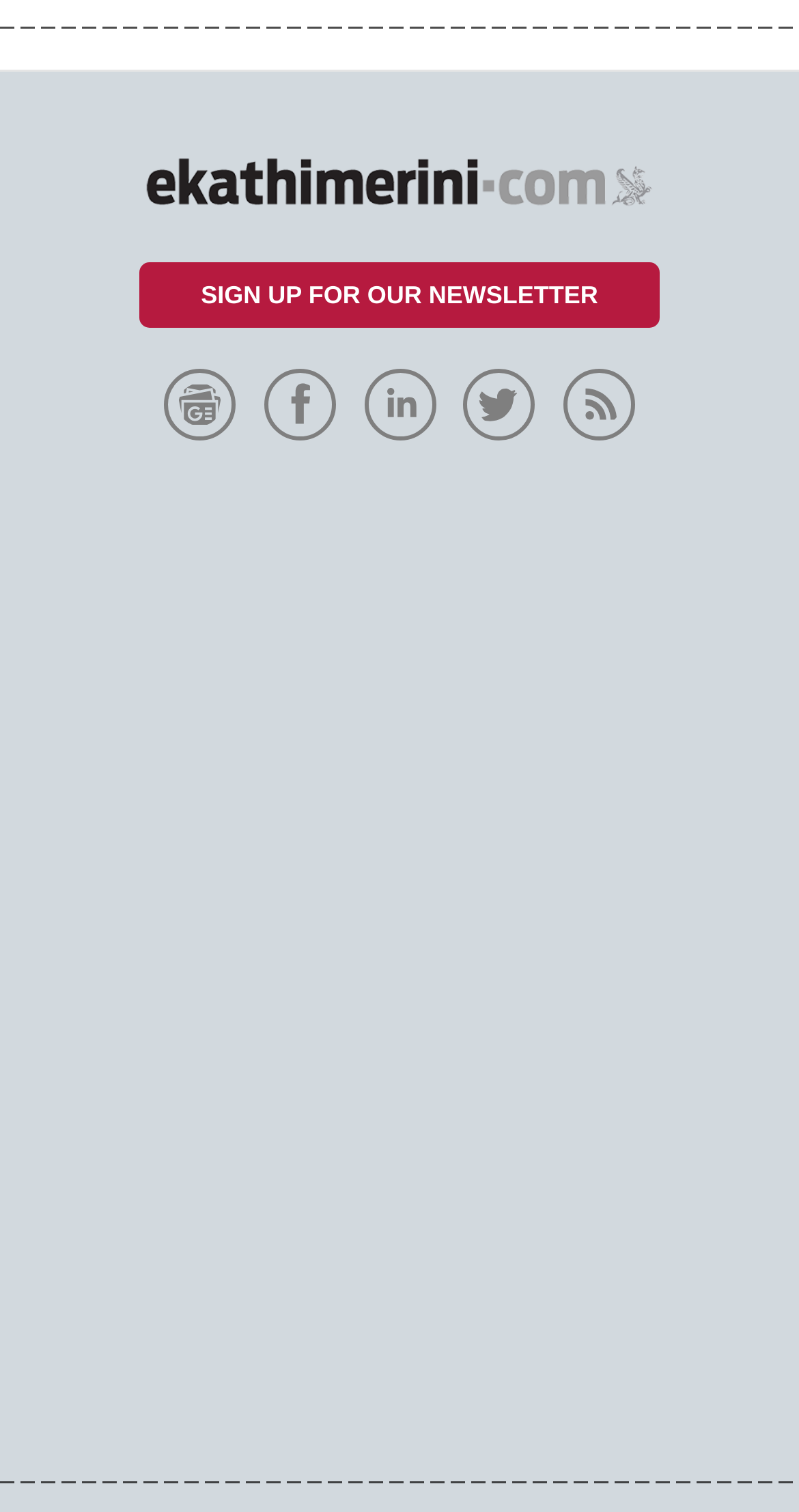What is the last link in the list of websites?
Could you please answer the question thoroughly and with as much detail as possible?

The last link in the list of websites is identified as 'bluekey' based on the link element with ID 167, which contains an image element with ID 245.